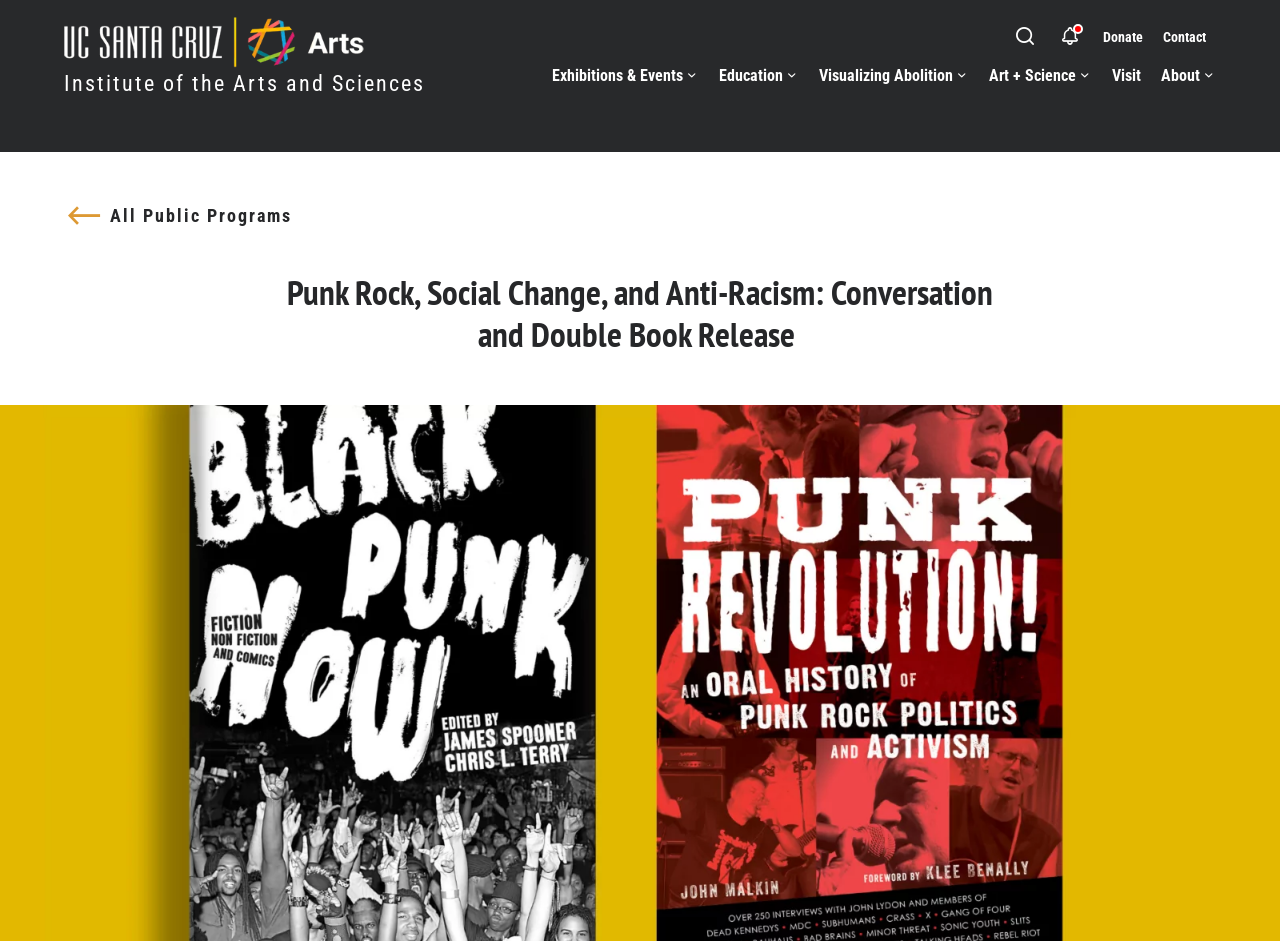Offer an extensive depiction of the webpage and its key elements.

The webpage appears to be an event page for a conversation and double book release hosted by the Institute of the Arts and Sciences. At the top left corner, there is a link to return to the homepage, accompanied by the UC Santa Cruz Logo. Next to it is the text "Institute of the Arts and Sciences". 

On the top right corner, there are several hidden buttons and links, including "Expose Search Field", "Expose Updates Panel", "Donate", "Contact", and several navigation links such as "Exhibitions & Events", "Education", "Visualizing Abolition", "Art + Science", "Visit", and "About". 

Below the top navigation section, there are two comboboxes side by side. Underneath them, there is a tab panel that spans the entire width of the page. Within the tab panel, there is a link to "All Public Programs" on the left side, and a heading that reads "Punk Rock, Social Change, and Anti-Racism: Conversation and Double Book Release" on the right side, which takes up most of the width.